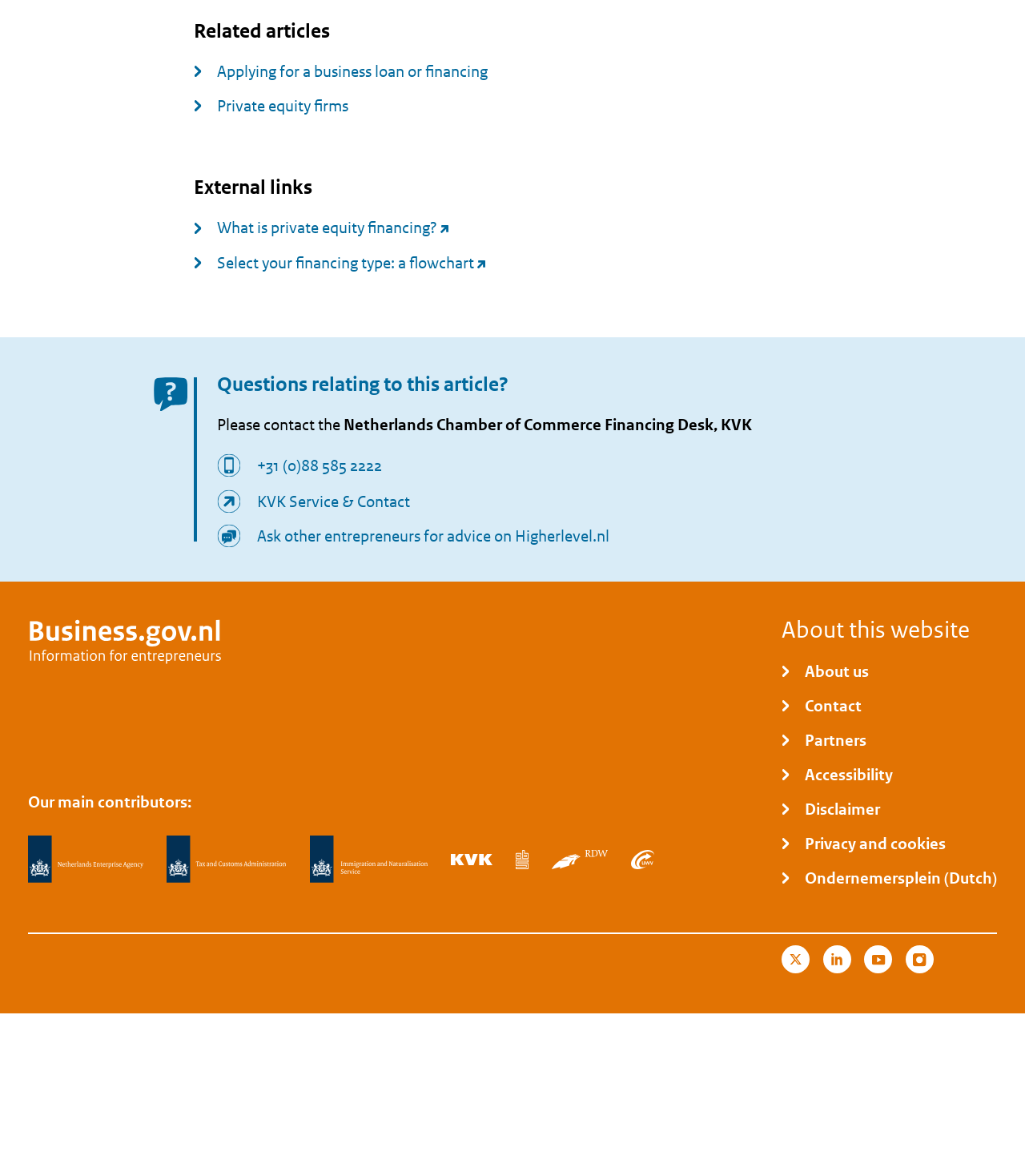Determine the bounding box coordinates of the region to click in order to accomplish the following instruction: "Contact the Netherlands Chamber of Commerce Financing Desk". Provide the coordinates as four float numbers between 0 and 1, specifically [left, top, right, bottom].

[0.212, 0.39, 0.734, 0.402]